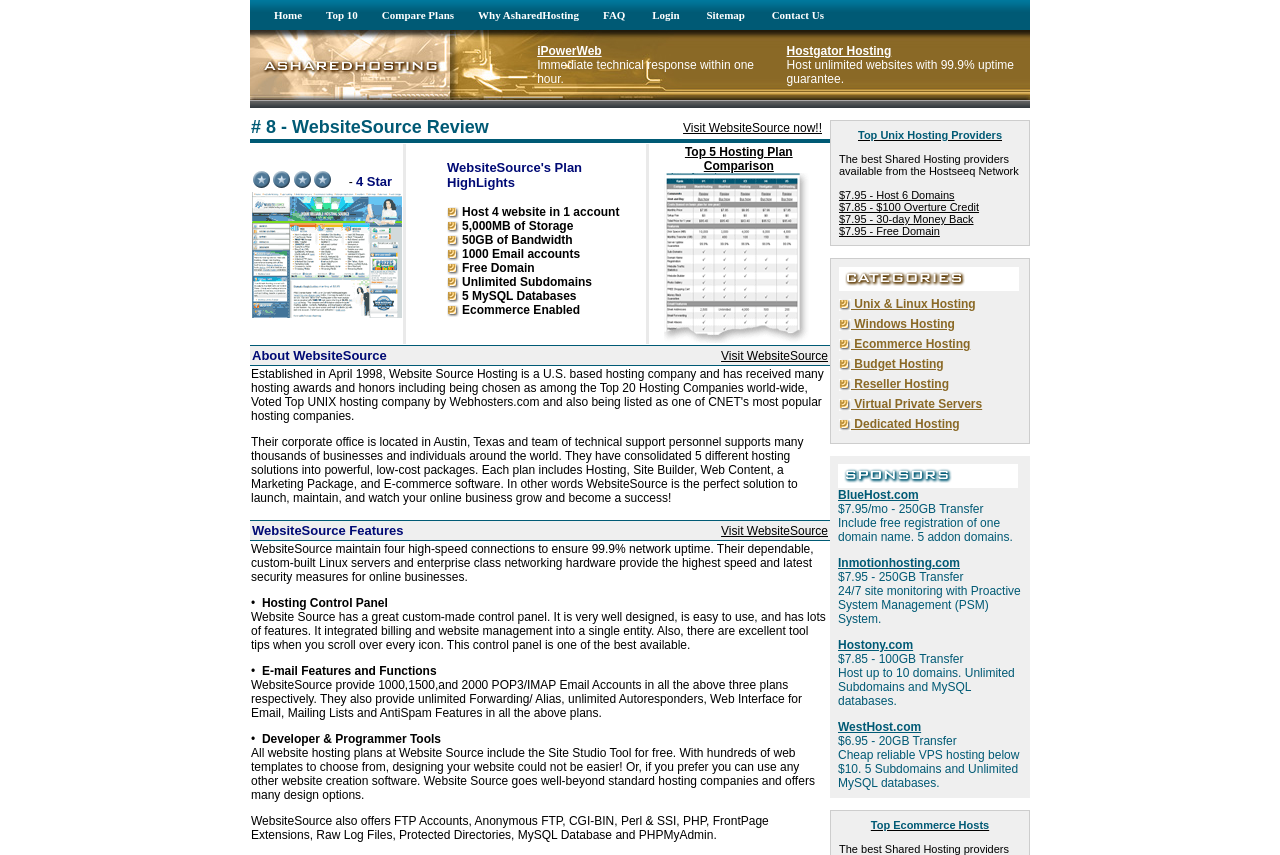Elaborate on the information and visuals displayed on the webpage.

This webpage is about Top 10 Awards and WebsiteSource Web Hosting Reviews. At the top, there is a navigation menu with links to "Home", "Top 10", "Compare Plans", "Why AsharedHosting", "FAQ", "Login", "Sitemap", and "Contact Us". Below the navigation menu, there is a logo of "AsharedHosting.com" with a link to the website.

On the left side of the page, there is a section with a heading "# 8 - WebsiteSource Review" and a link to "Visit WebsiteSource now!!". Below this section, there is a table with a rating of "4 Star" and a description of WebsiteSource's plan highlights, including hosting 4 websites in 1 account, 5,000MB of storage, 50GB of bandwidth, and more. There is also a link to "Top 5 Hosting Plan Comparison".

Further down, there is a section about WebsiteSource, including a link to "About WebsiteSource" and "Visit WebsiteSource". Below this section, there is a paragraph of text describing WebsiteSource's history, features, and services.

On the right side of the page, there is a section with a heading "Top Unix Hosting Providers" and links to various hosting plans, including "Host 6 Domains", "$100 Overture Credit", "30-day Money Back", and "Free Domain".

At the bottom of the page, there are two paragraphs of text describing WebsiteSource's features, including the Site Studio Tool, FTP accounts, and MySQL database.